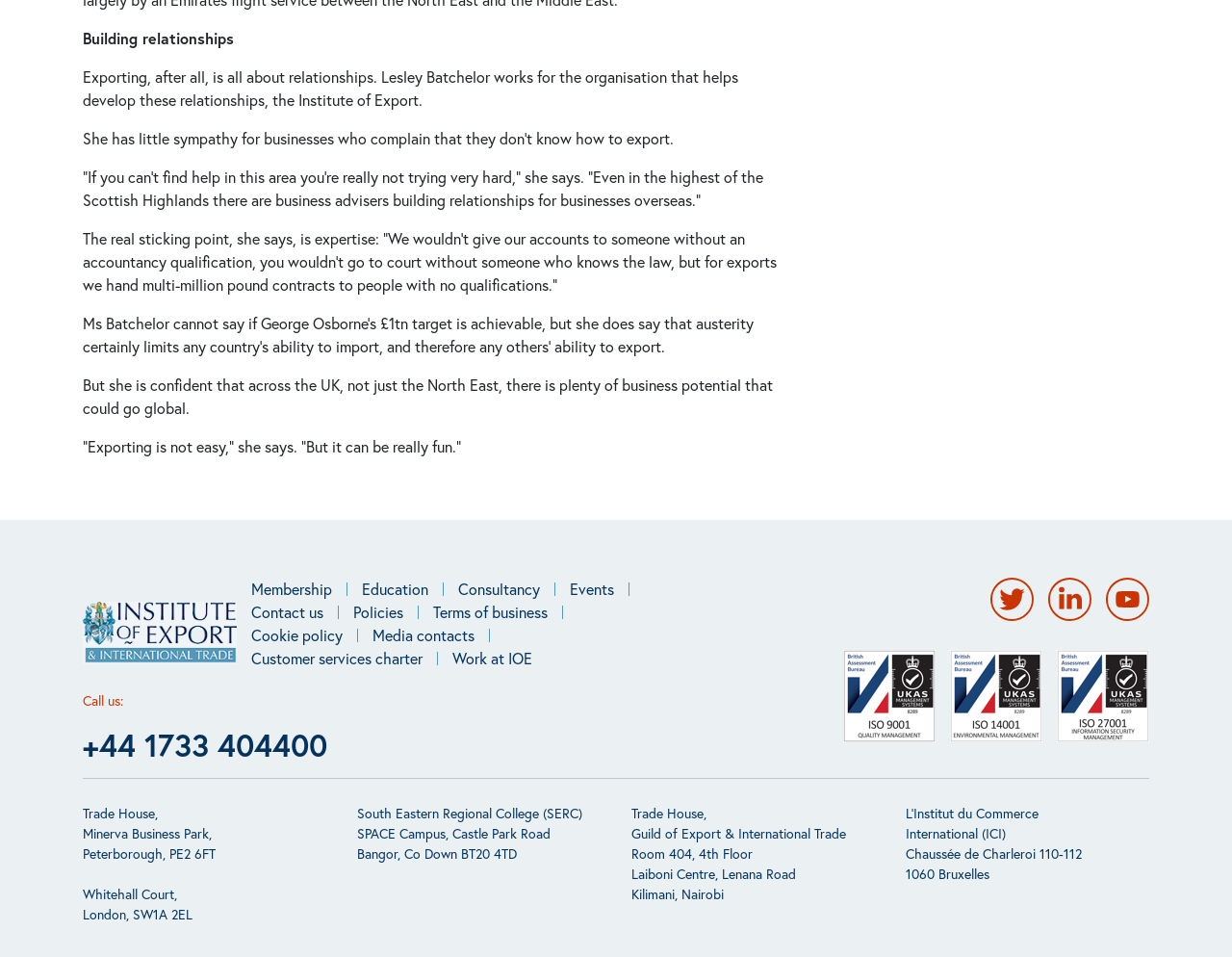Given the webpage screenshot, identify the bounding box of the UI element that matches this description: "Education".

[0.294, 0.603, 0.372, 0.627]